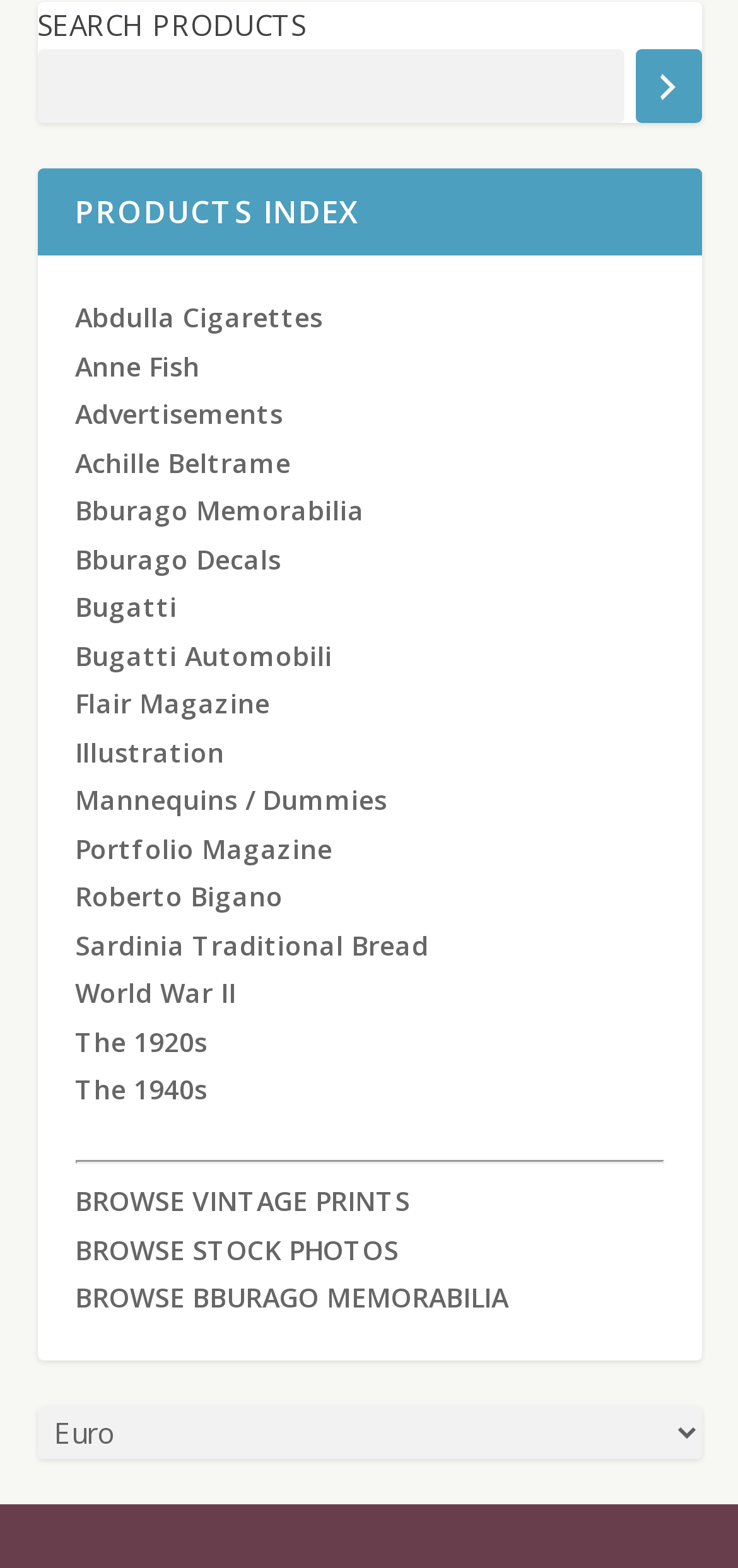Find the coordinates for the bounding box of the element with this description: "Flair Magazine".

[0.101, 0.437, 0.365, 0.46]